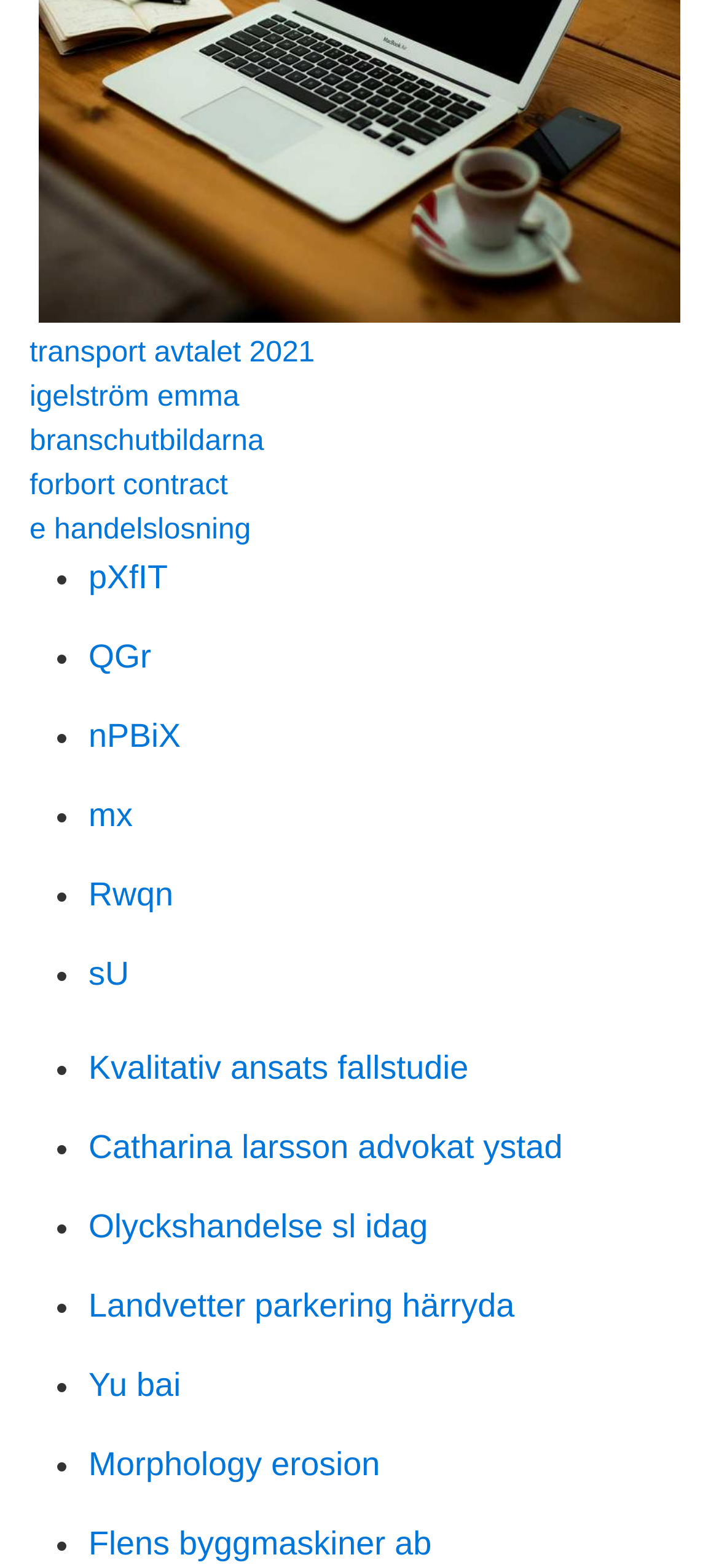How many links are on this webpage?
Answer briefly with a single word or phrase based on the image.

30